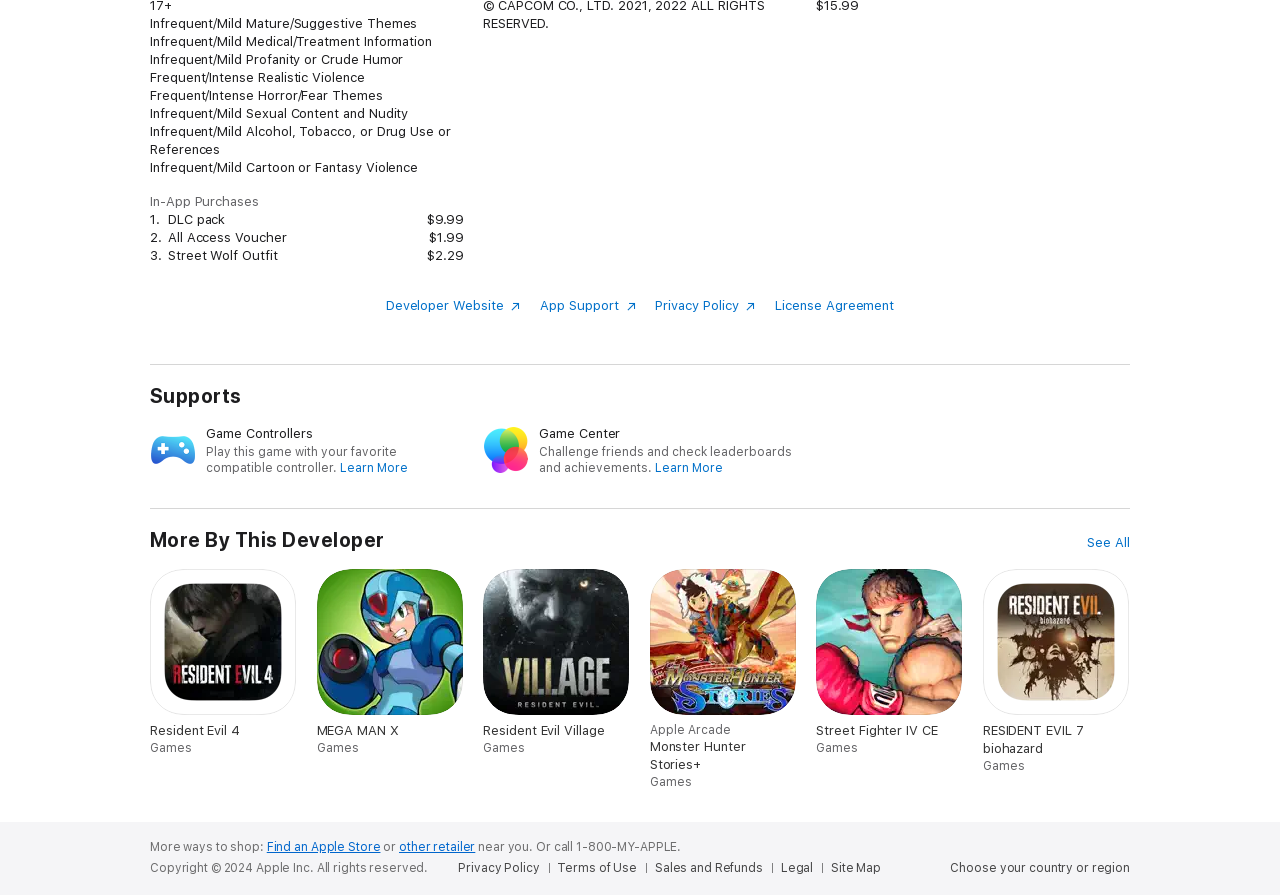What is the price of the DLC pack?
Look at the image and respond with a one-word or short phrase answer.

$9.99